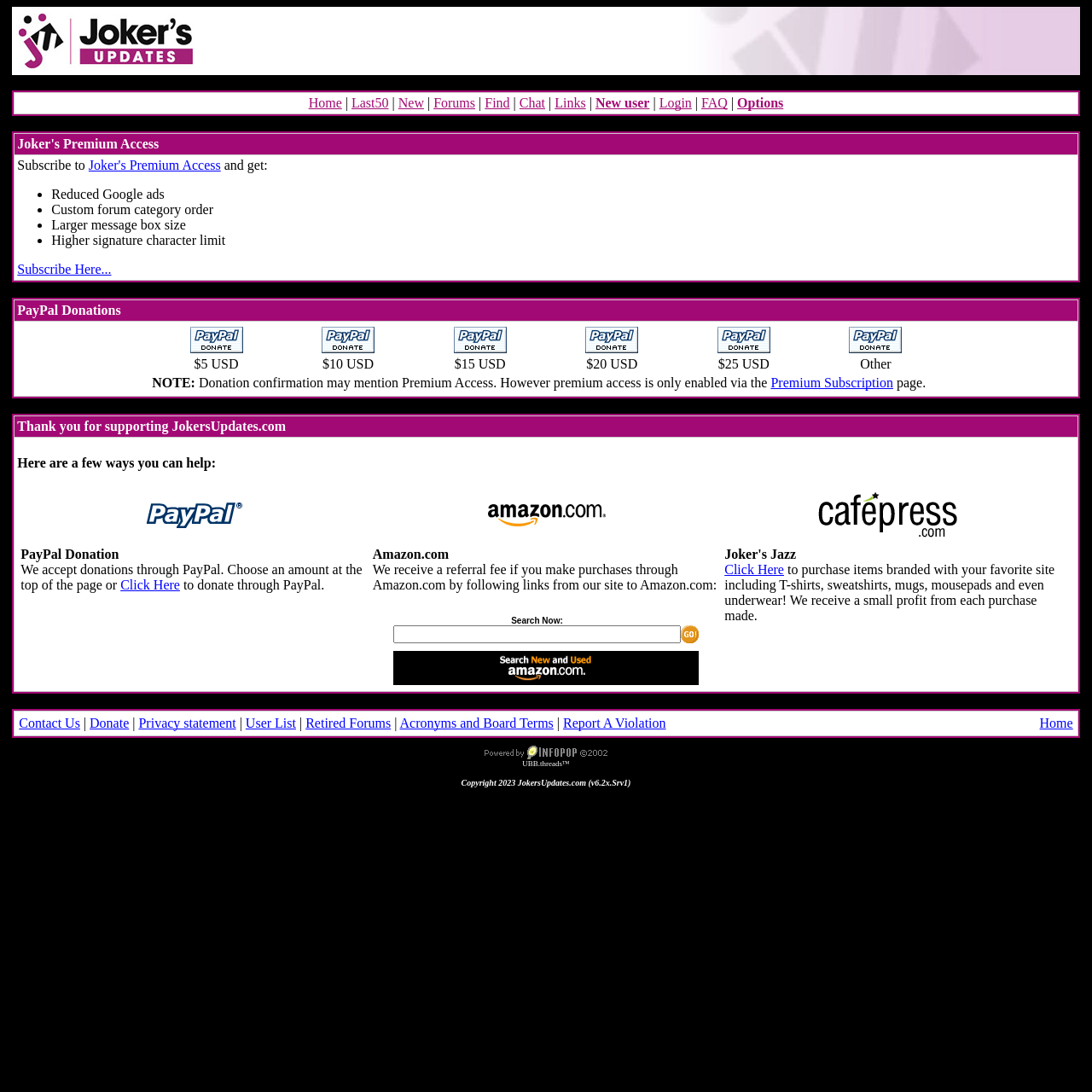Please determine the bounding box of the UI element that matches this description: input value="Go" name="Go" value="Go". The coordinates should be given as (top-left x, top-left y, bottom-right x, bottom-right y), with all values between 0 and 1.

[0.623, 0.573, 0.64, 0.589]